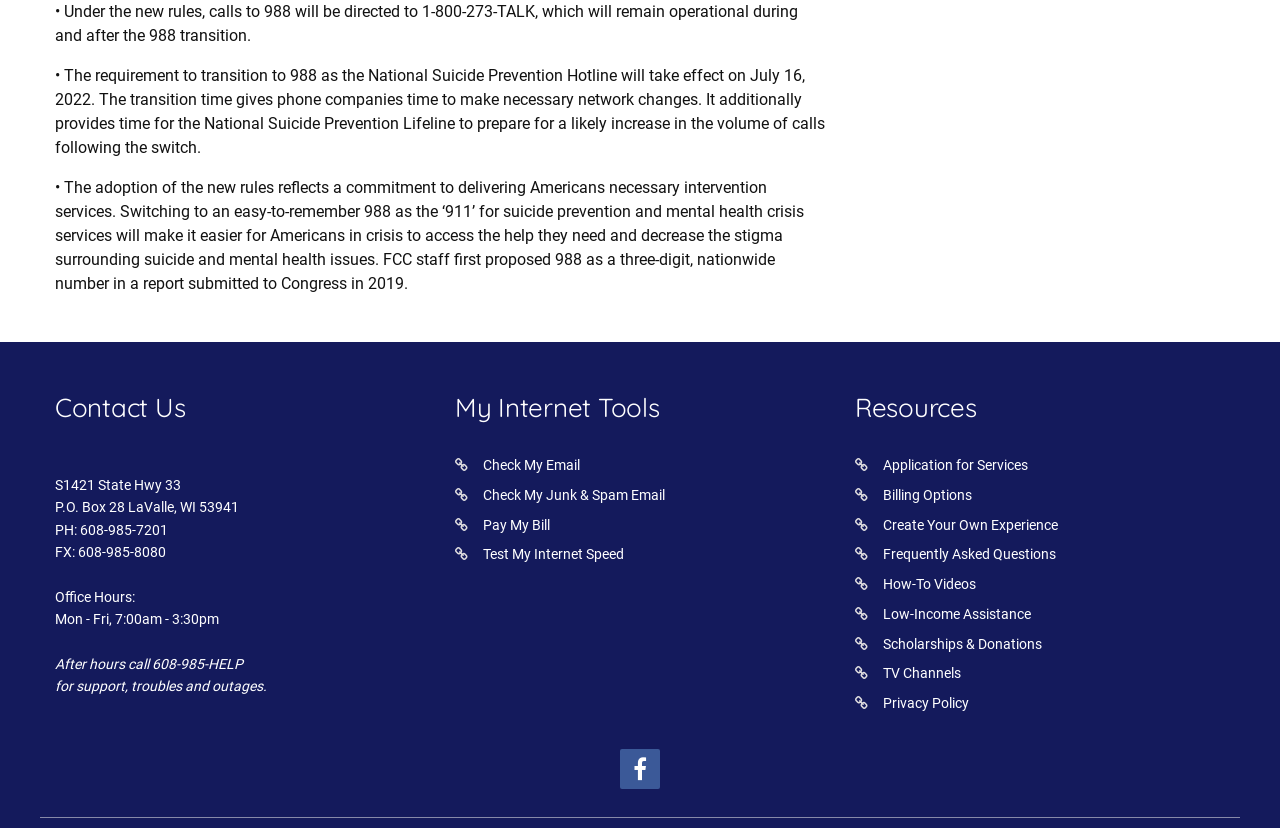Use one word or a short phrase to answer the question provided: 
How many links are there in the 'Resources' section?

9